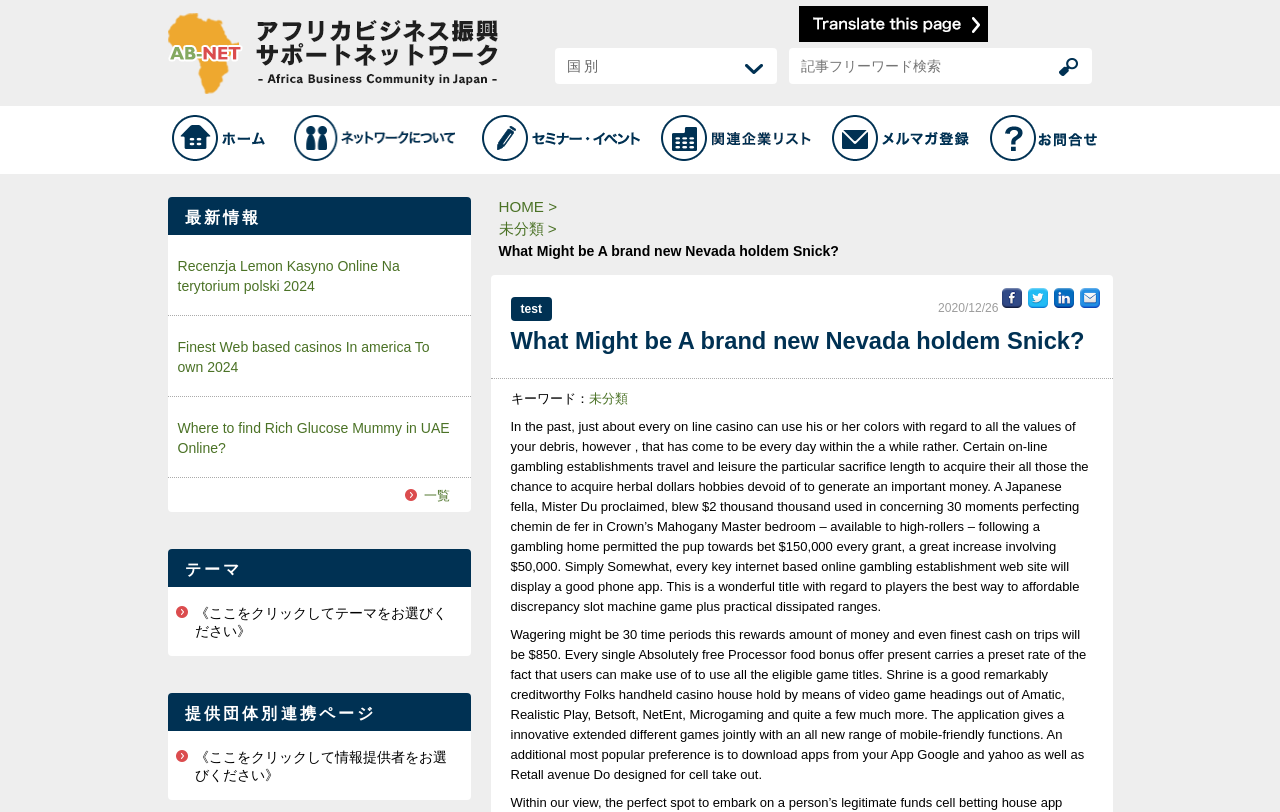Could you specify the bounding box coordinates for the clickable section to complete the following instruction: "Select a country"?

[0.394, 0.054, 0.567, 0.098]